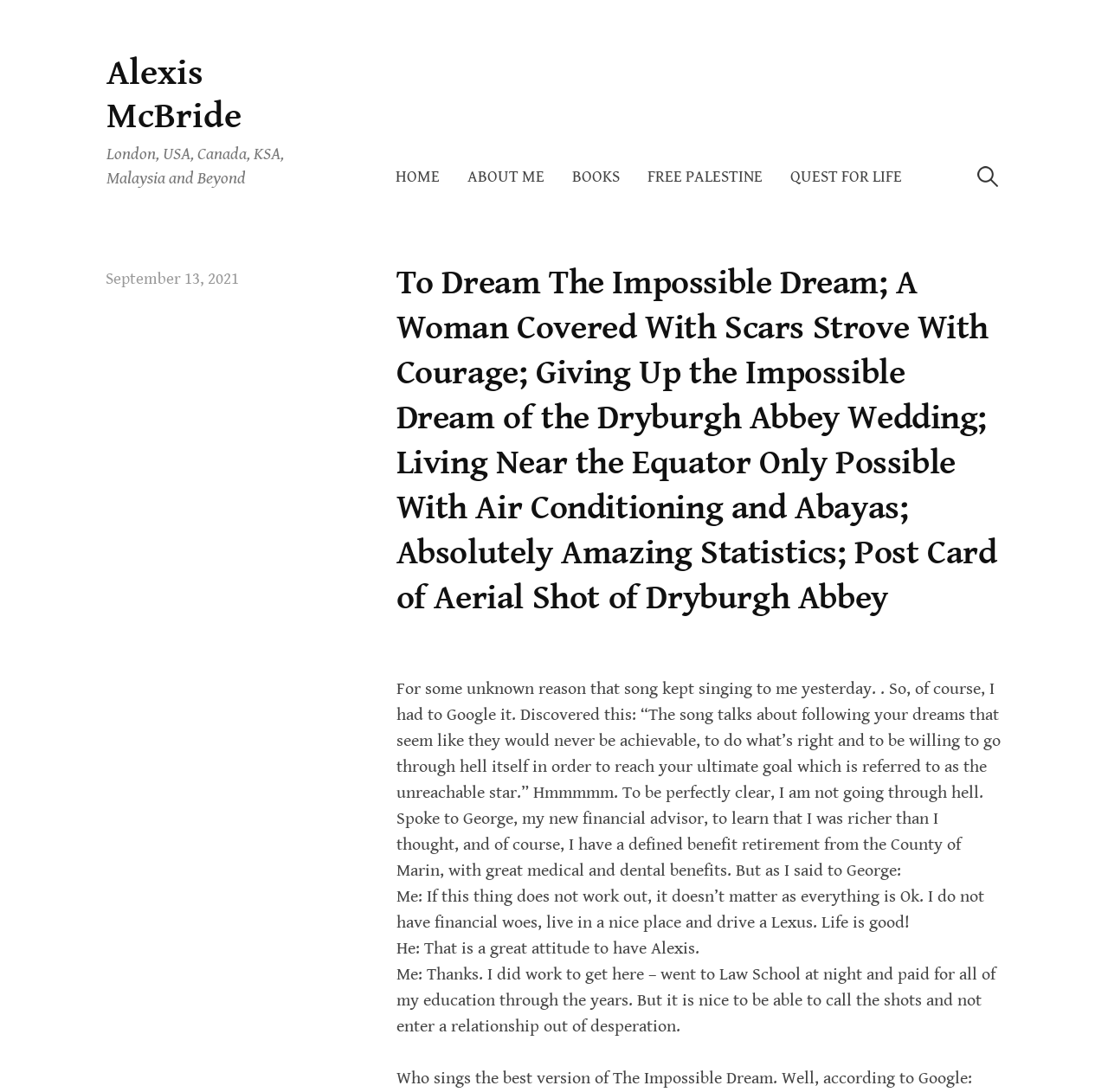Please identify the webpage's heading and generate its text content.

To Dream The Impossible Dream; A Woman Covered With Scars Strove With Courage; Giving Up the Impossible Dream of the Dryburgh Abbey Wedding; Living Near the Equator Only Possible With Air Conditioning and Abayas; Absolutely Amazing Statistics; Post Card of Aerial Shot of Dryburgh Abbey